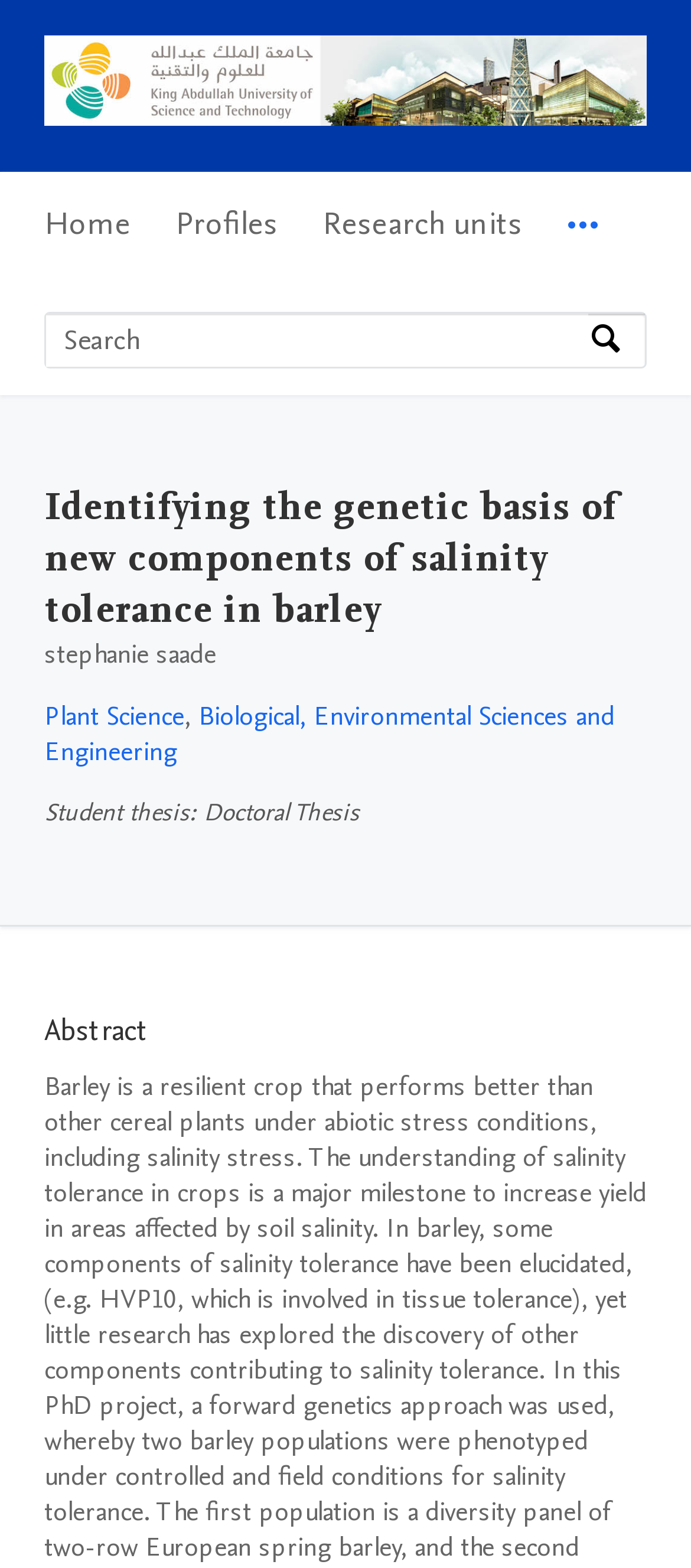Can you find the bounding box coordinates for the element that needs to be clicked to execute this instruction: "Search"? The coordinates should be given as four float numbers between 0 and 1, i.e., [left, top, right, bottom].

[0.851, 0.199, 0.933, 0.233]